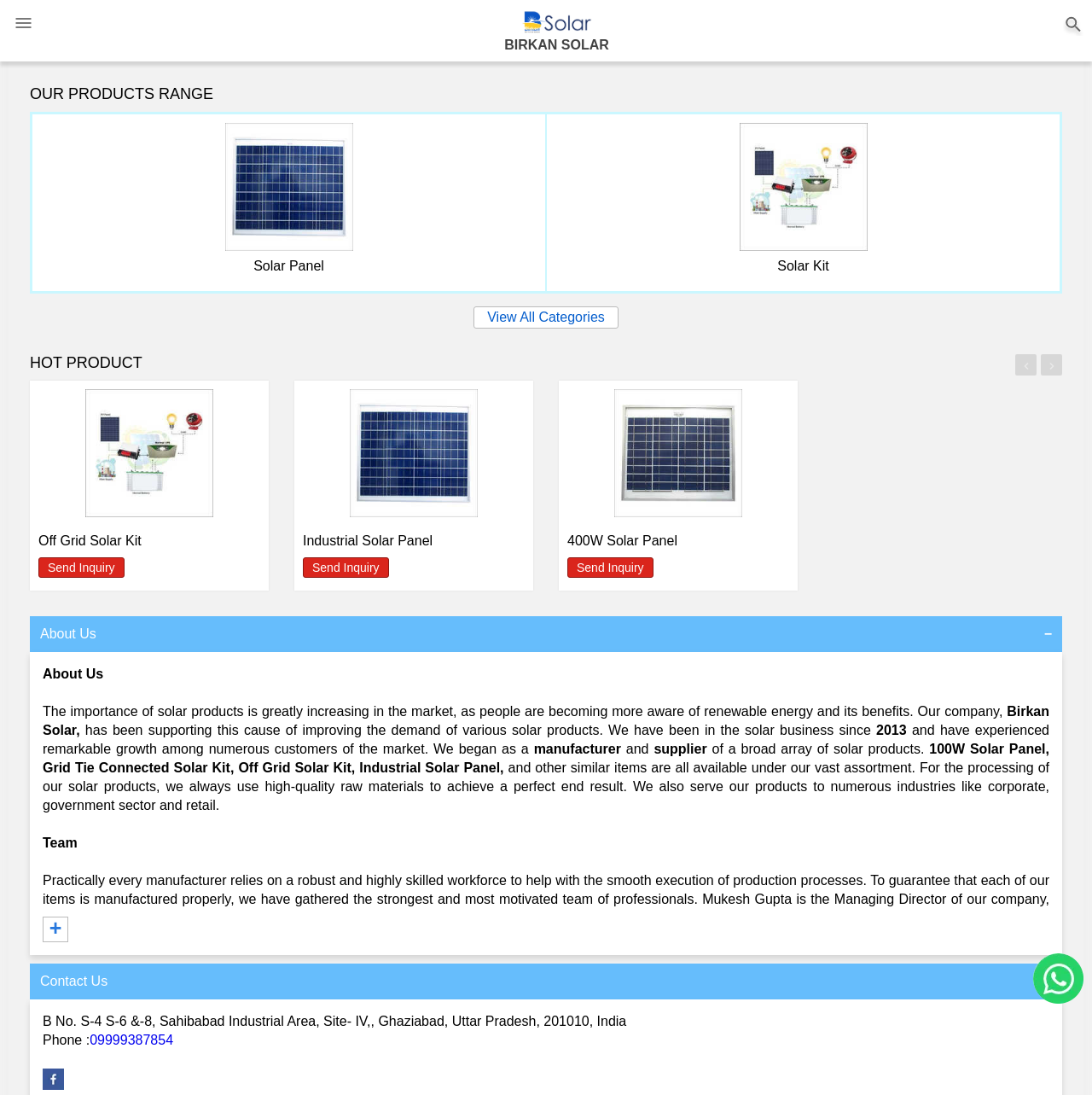Please specify the bounding box coordinates of the clickable region necessary for completing the following instruction: "Call the phone number". The coordinates must consist of four float numbers between 0 and 1, i.e., [left, top, right, bottom].

[0.082, 0.943, 0.159, 0.956]